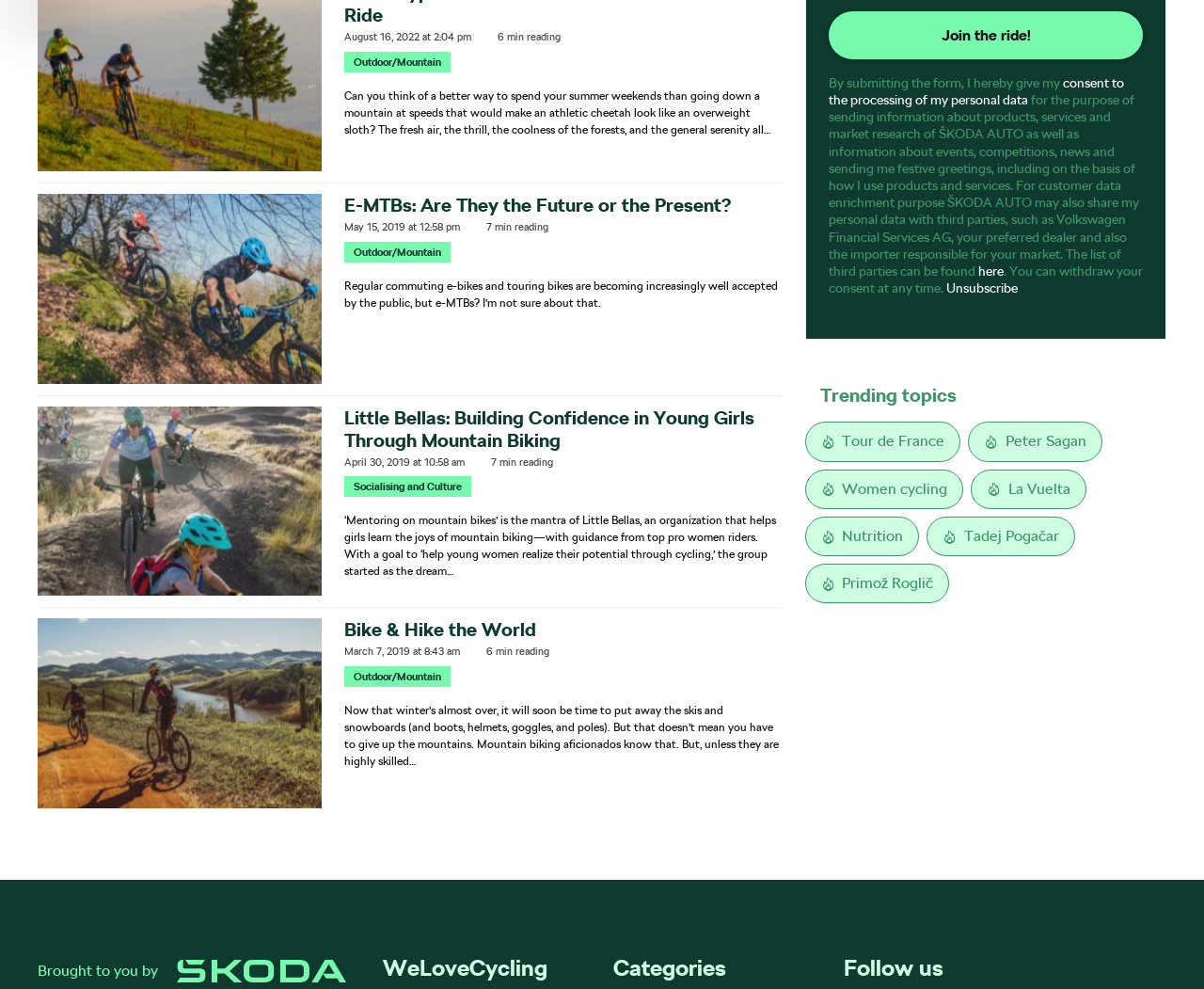Can you identify the bounding box coordinates of the clickable region needed to carry out this instruction: 'Check the 'WeLoveCycling' section'? The coordinates should be four float numbers within the range of 0 to 1, stated as [left, top, right, bottom].

[0.318, 0.966, 0.491, 0.992]